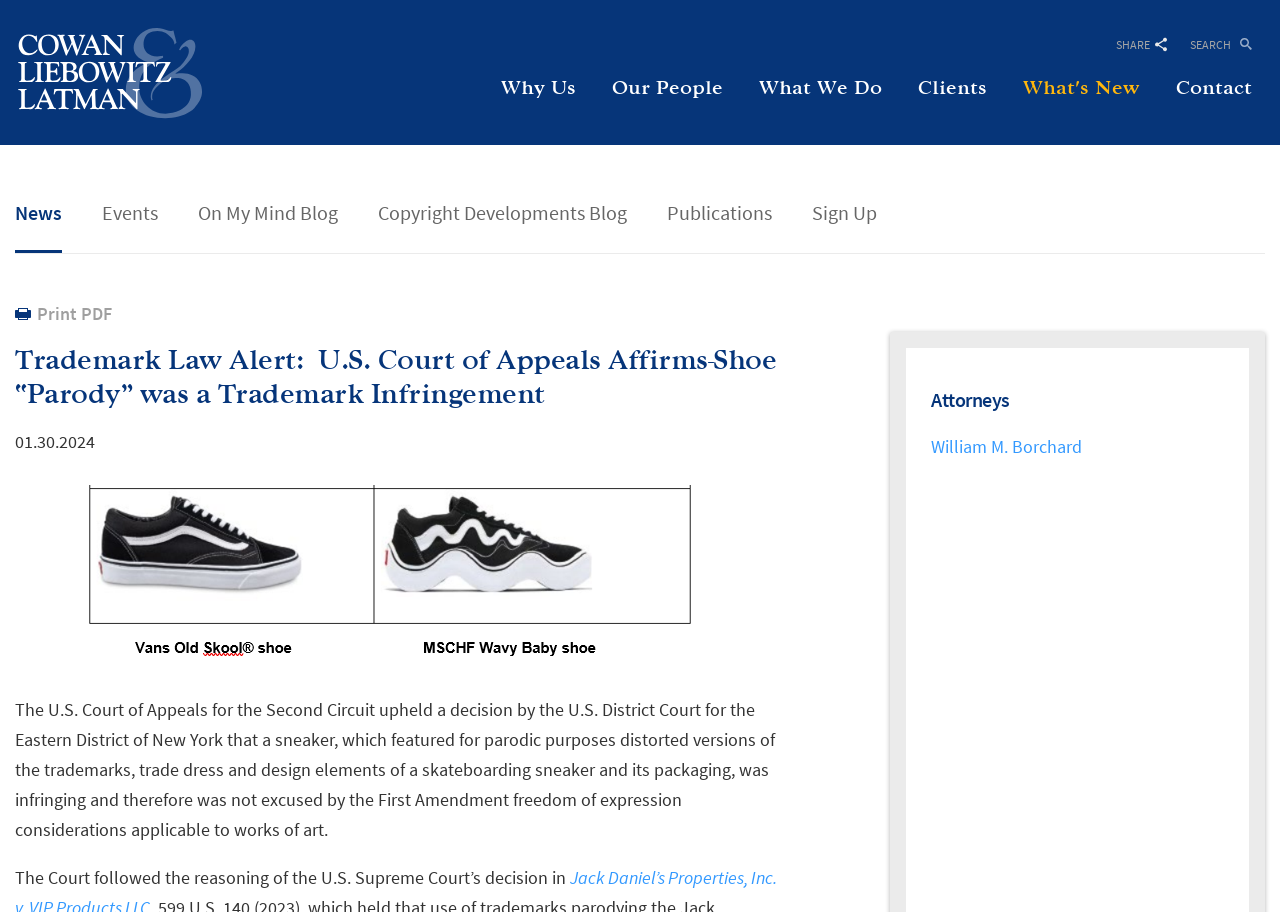Identify the bounding box coordinates of the part that should be clicked to carry out this instruction: "Contact us".

[0.905, 0.08, 0.992, 0.113]